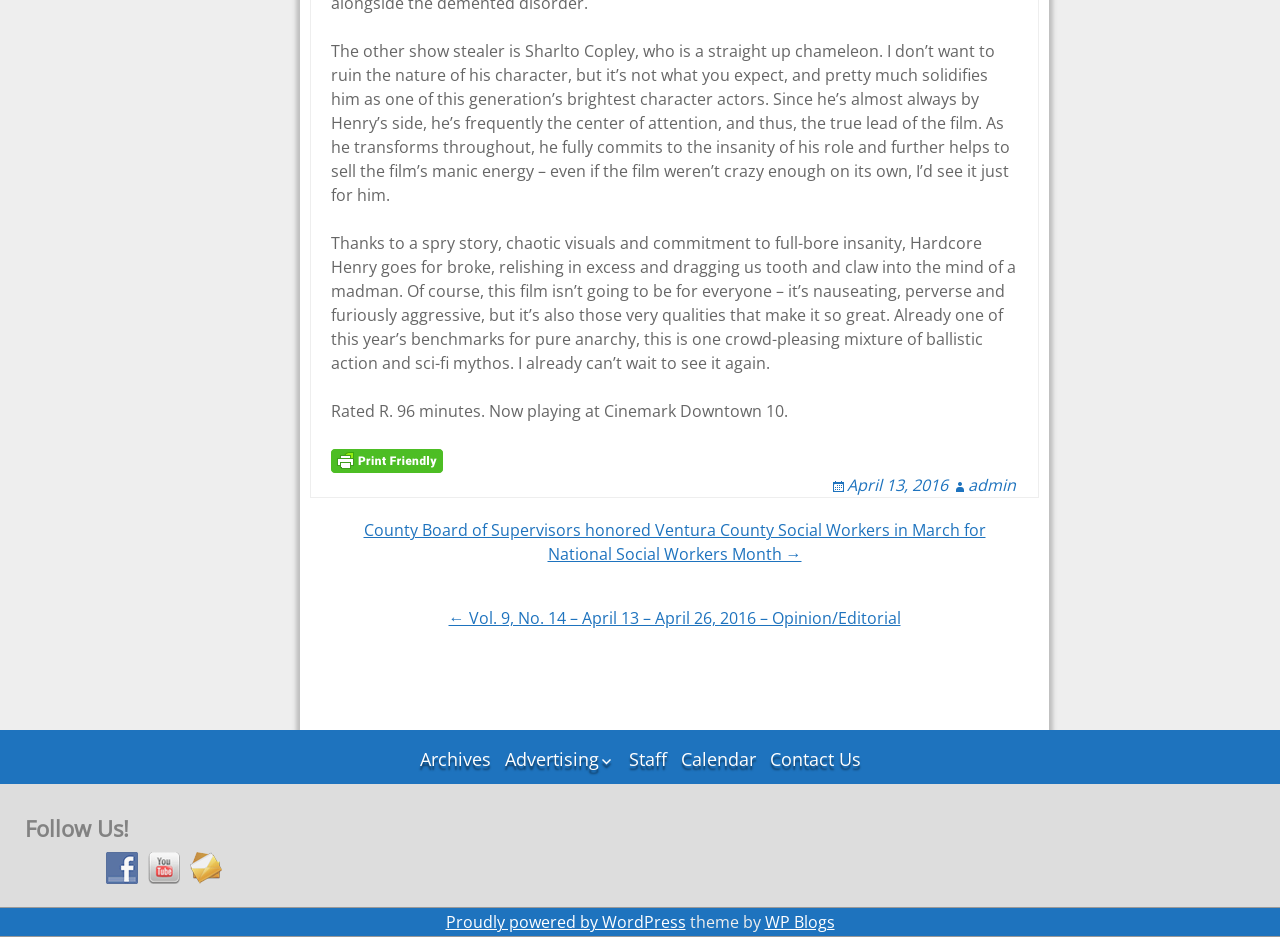Given the description: "title="Printer Friendly, PDF & Email"", determine the bounding box coordinates of the UI element. The coordinates should be formatted as four float numbers between 0 and 1, [left, top, right, bottom].

[0.259, 0.48, 0.346, 0.5]